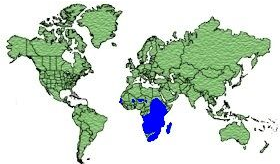What is the purpose of the image?
Please respond to the question with a detailed and thorough explanation.

The image serves as a visual representation of the bird's geographic range, emphasizing the ecological regions pertinent to its survival and conservation status, as mentioned in the caption.